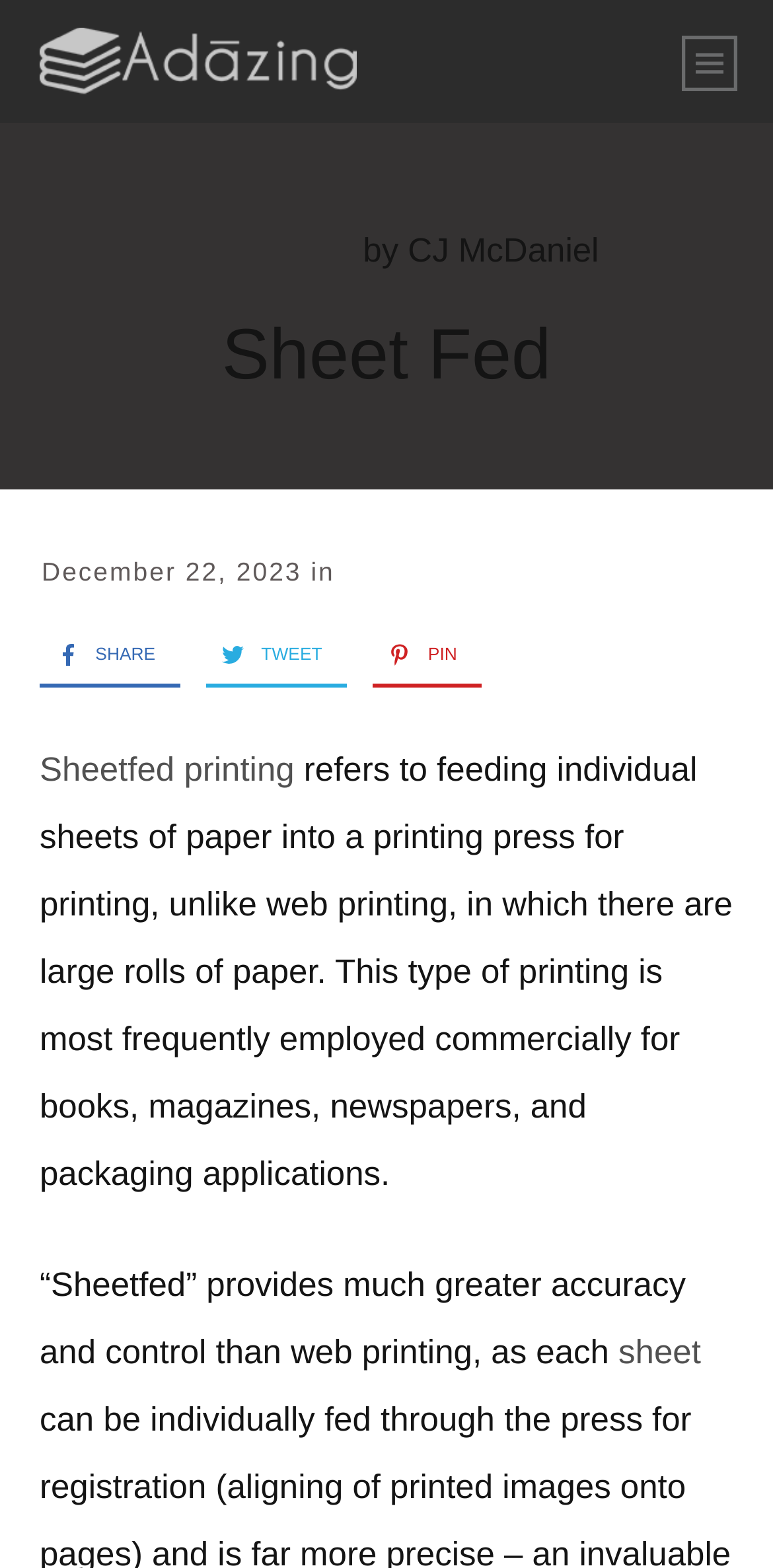Please indicate the bounding box coordinates for the clickable area to complete the following task: "Share the article on social media". The coordinates should be specified as four float numbers between 0 and 1, i.e., [left, top, right, bottom].

[0.051, 0.4, 0.201, 0.435]